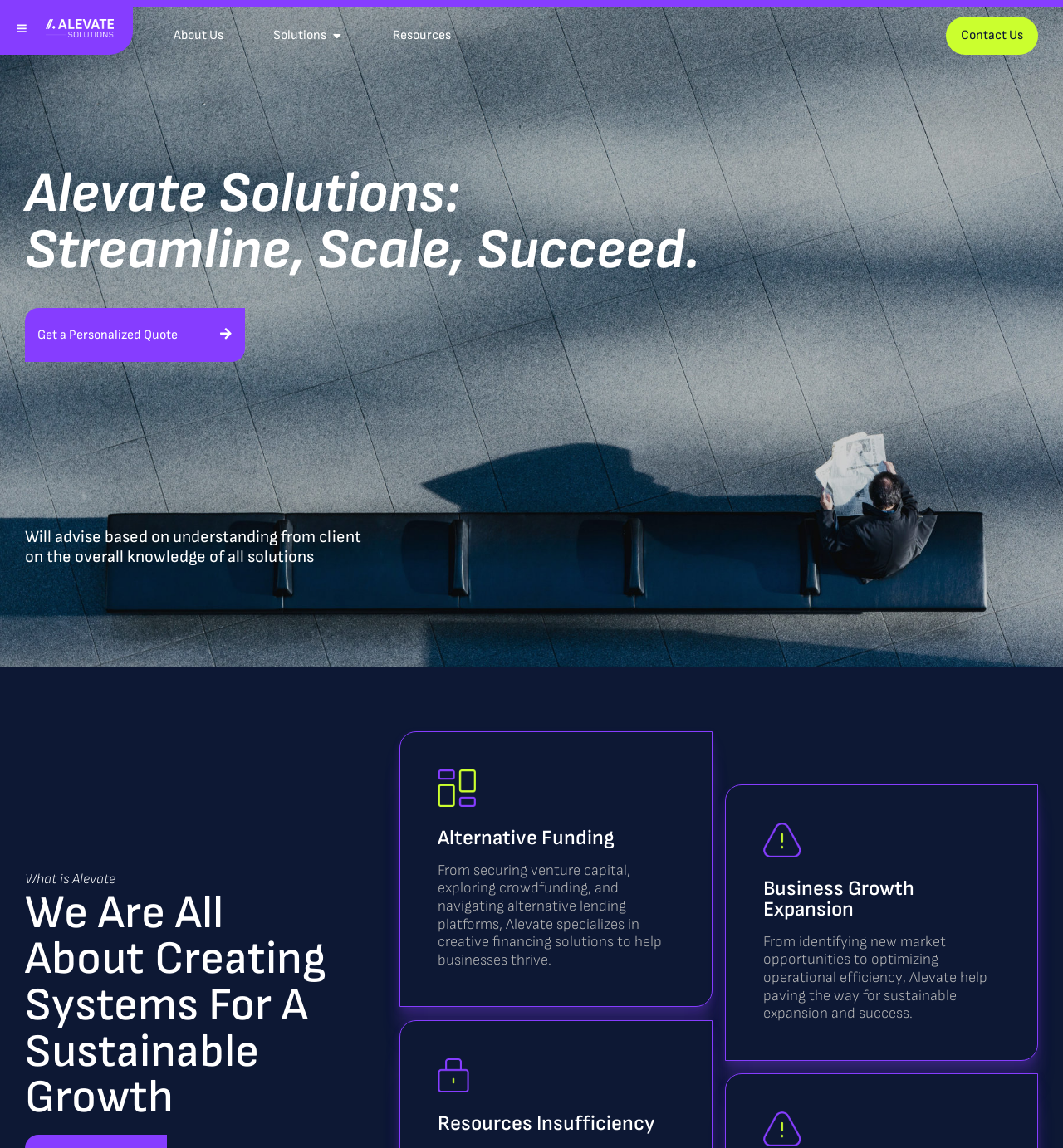What does Alevate help with in terms of business growth?
Please answer the question as detailed as possible.

I found a heading 'Business Growth Expansion' followed by a static text 'From identifying new market opportunities to optimizing operational efficiency, Alevate help paving the way for sustainable expansion and success.' This indicates that Alevate helps with optimizing operational efficiency in terms of business growth.